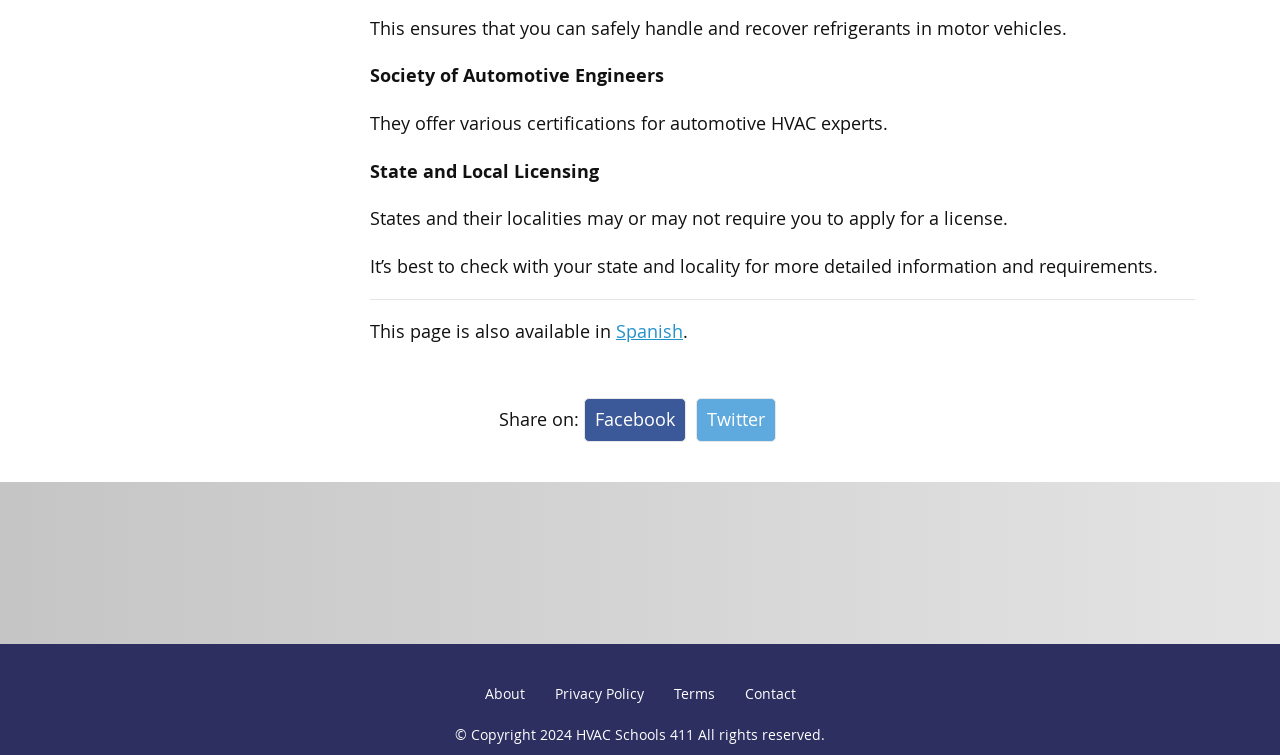Find the bounding box coordinates of the clickable area that will achieve the following instruction: "Contact us".

[0.582, 0.906, 0.621, 0.931]